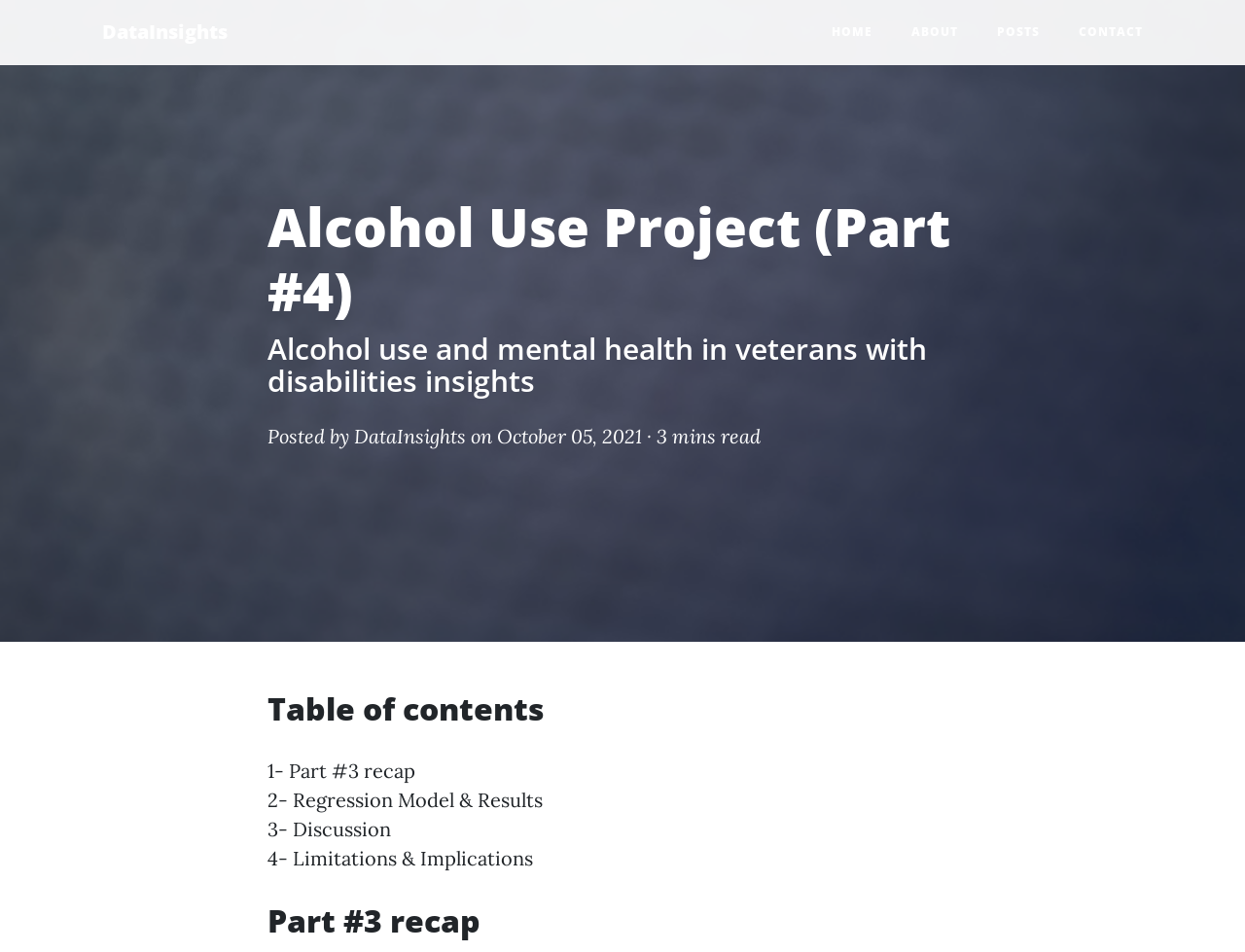Who posted the article?
Answer the question based on the image using a single word or a brief phrase.

DataInsights